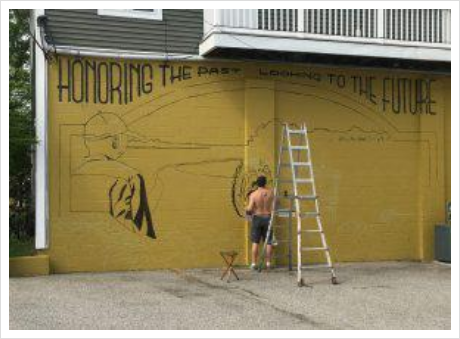Elaborate on the details you observe in the image.

The image captures a moment during the mural painting at Java Rock, highlighting the theme "Honoring the Past, Looking to the Future." A young artist, with their back to the viewer, is actively working on the mural's intricate design, which features a blend of historical and forward-looking imagery. A tall ladder stands nearby, indicating the scale of the artwork, while a small stool provides a resting place for the artist. The wall, painted in a warm yellow hue, is meticulously outlined in preparation for more detailed work. This scene reflects the ongoing community effort and creativity involved in bringing the mural to life. The backdrop, a two-story building, adds context to the vibrant environment where this artistic endeavor is taking place.